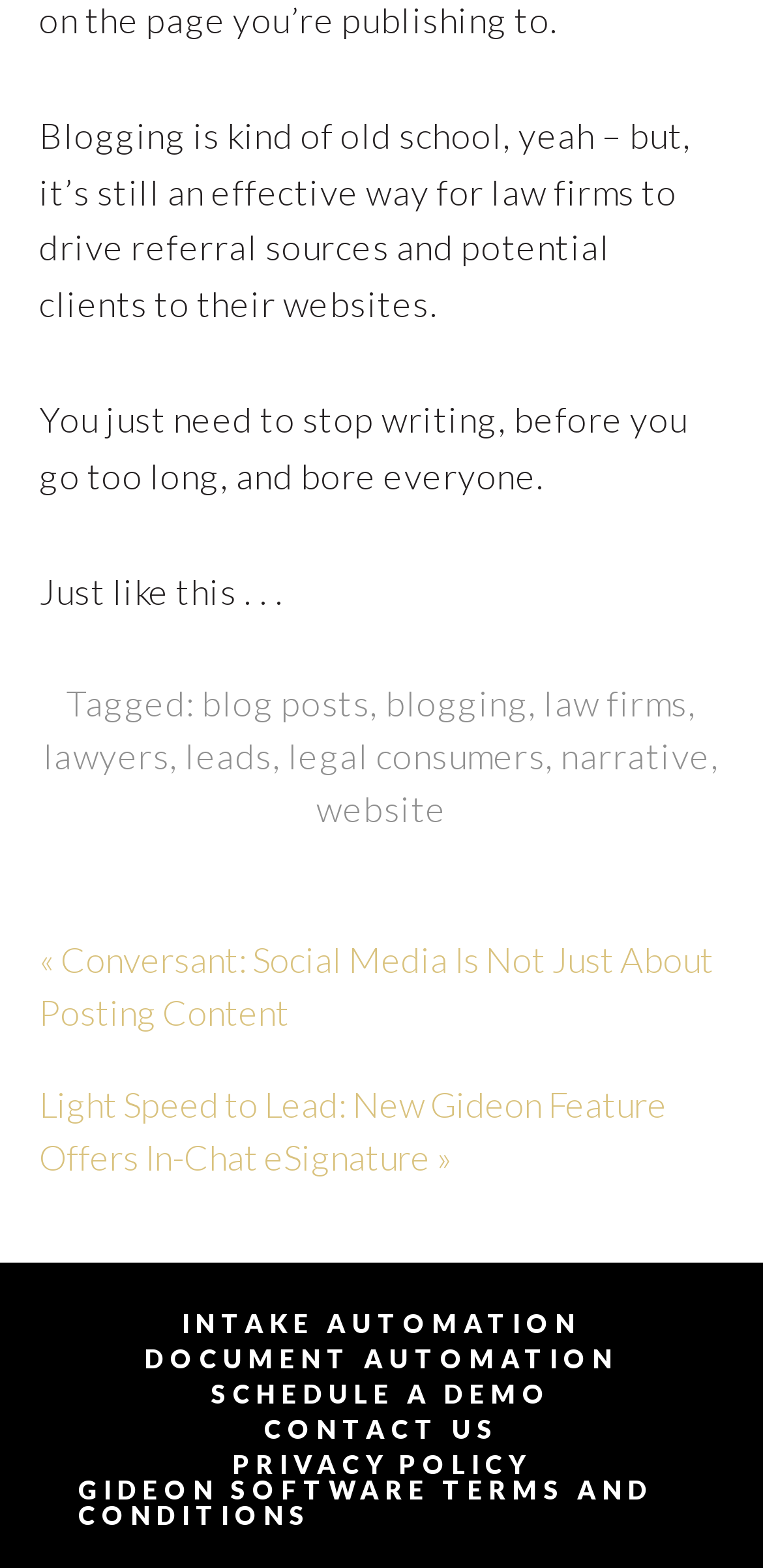Locate the bounding box coordinates of the element to click to perform the following action: 'schedule a demo'. The coordinates should be given as four float values between 0 and 1, in the form of [left, top, right, bottom].

[0.277, 0.882, 0.723, 0.898]